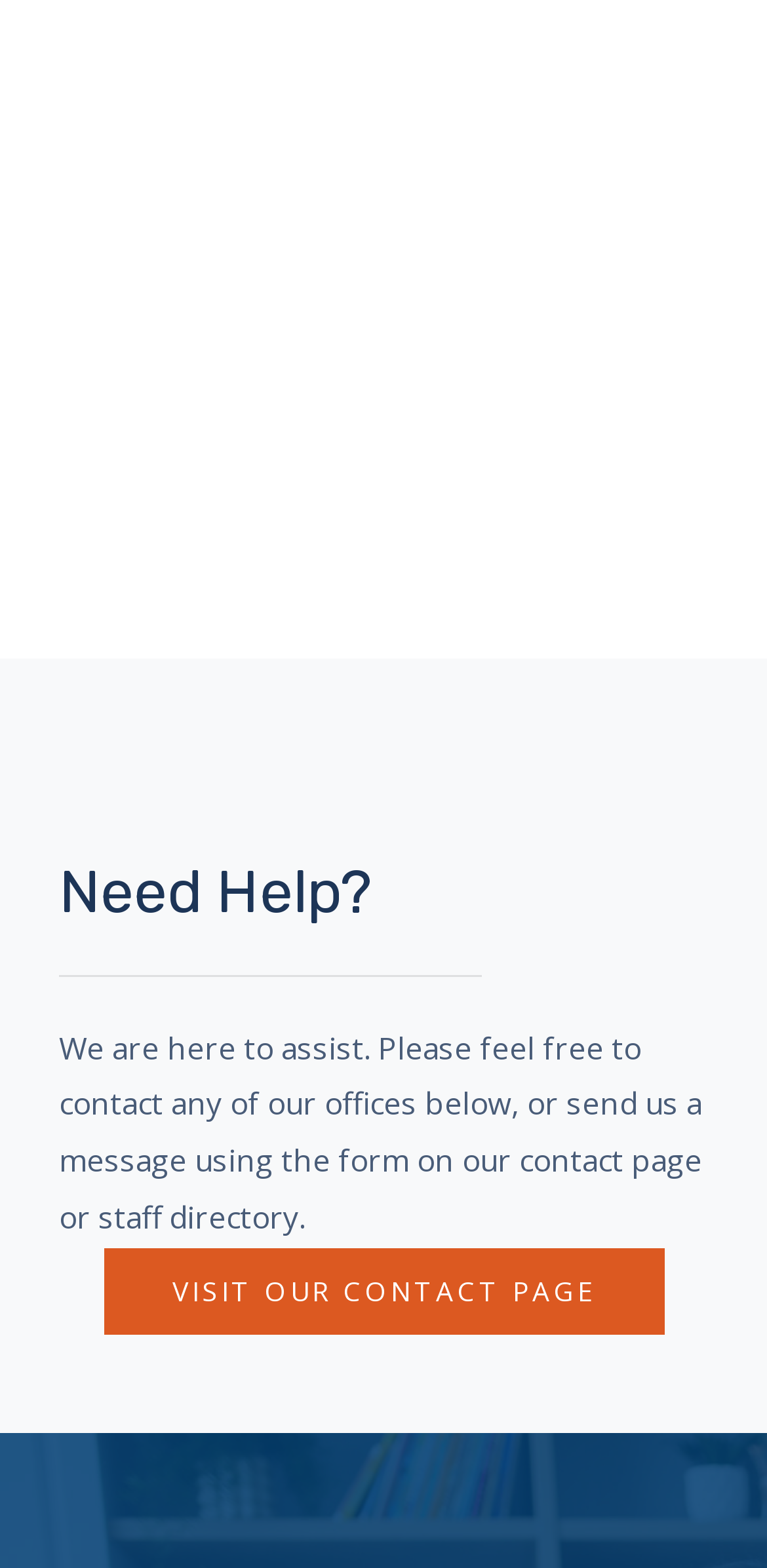Bounding box coordinates should be provided in the format (top-left x, top-left y, bottom-right x, bottom-right y) with all values between 0 and 1. Identify the bounding box for this UI element: Visit Our Contact Page

[0.135, 0.797, 0.865, 0.851]